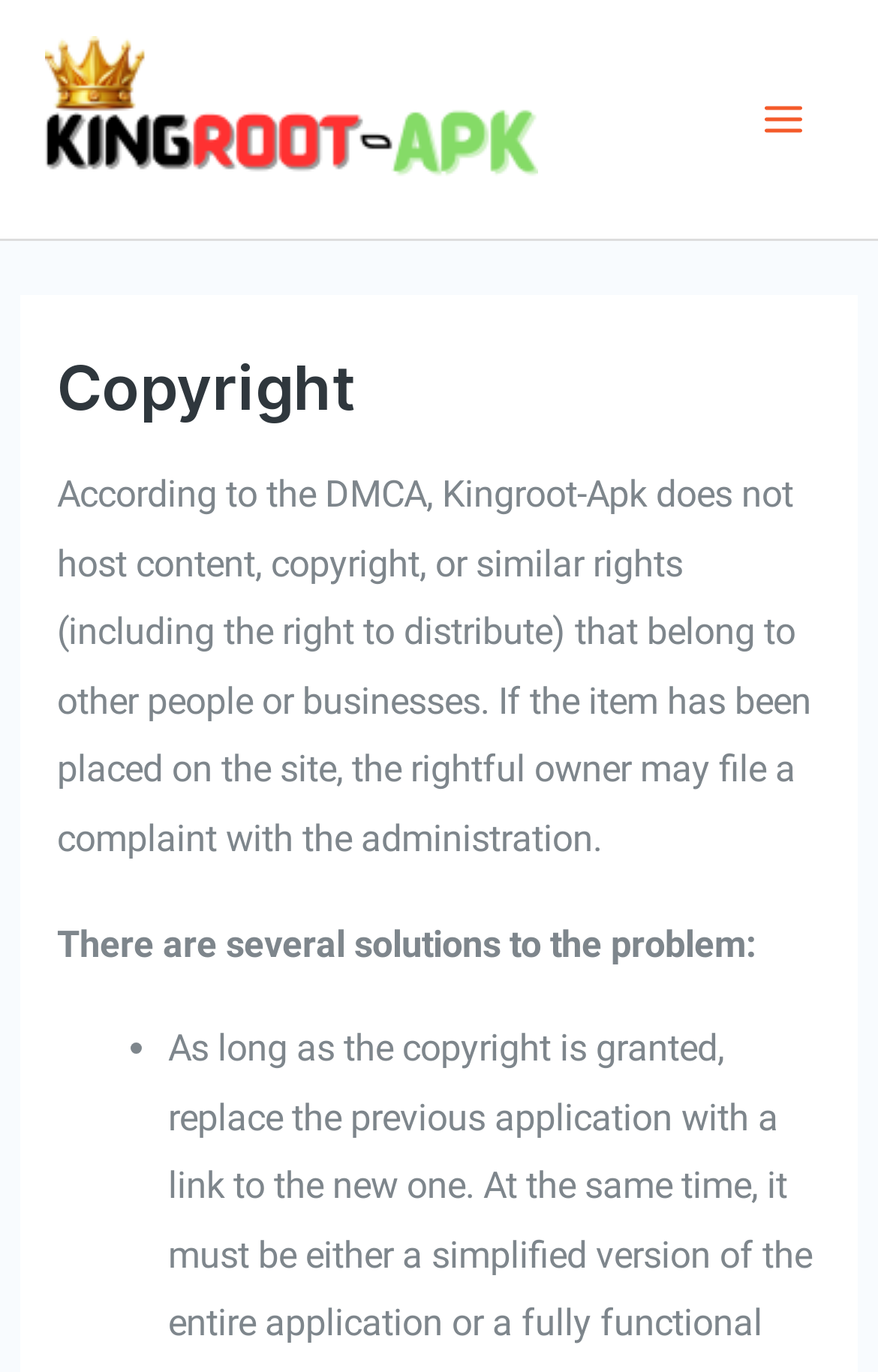Find the bounding box coordinates for the HTML element specified by: "alt="KingRoot-apk"".

[0.051, 0.069, 0.613, 0.1]